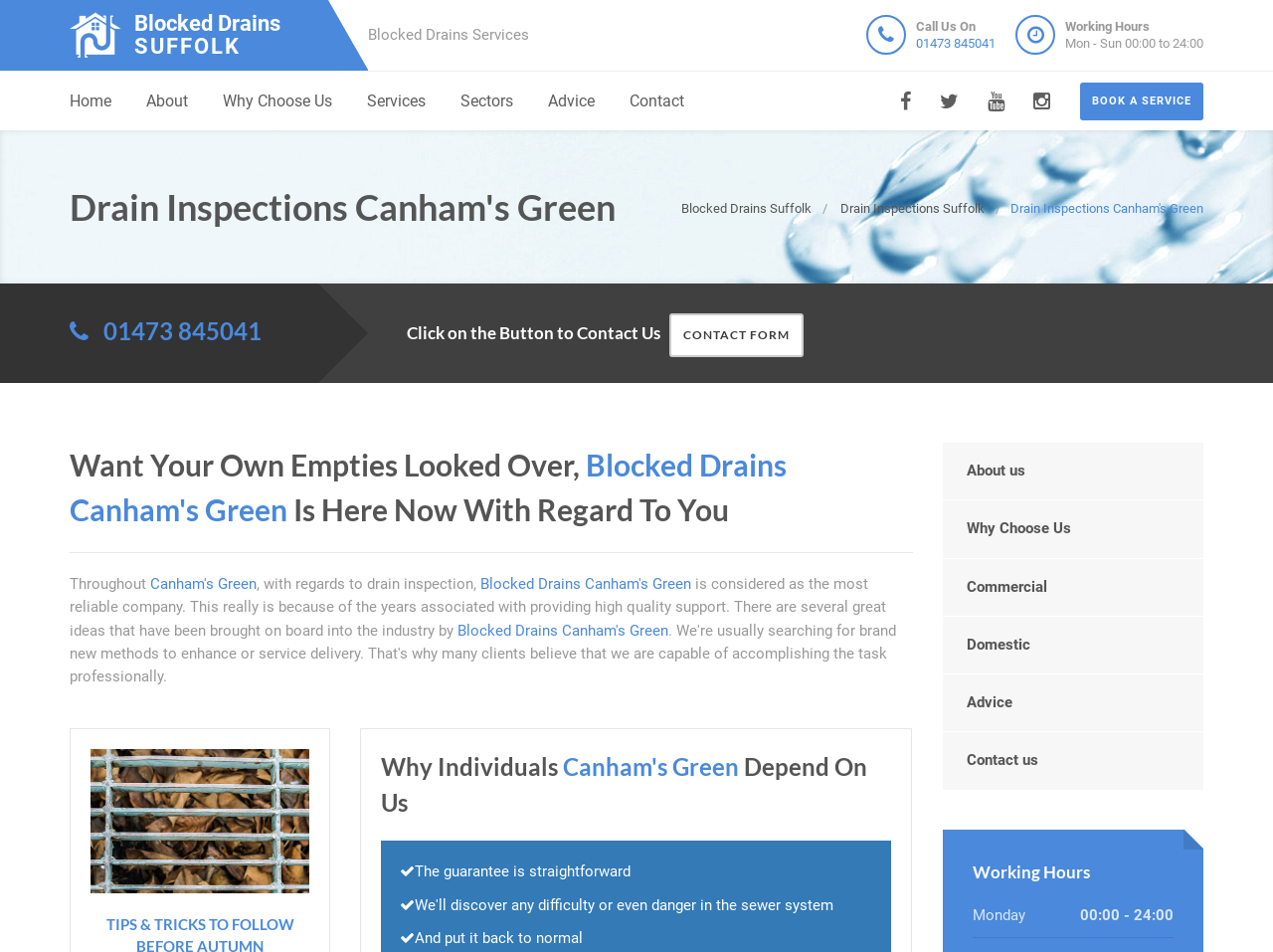Determine the coordinates of the bounding box that should be clicked to complete the instruction: "Book a service". The coordinates should be represented by four float numbers between 0 and 1: [left, top, right, bottom].

[0.848, 0.087, 0.945, 0.126]